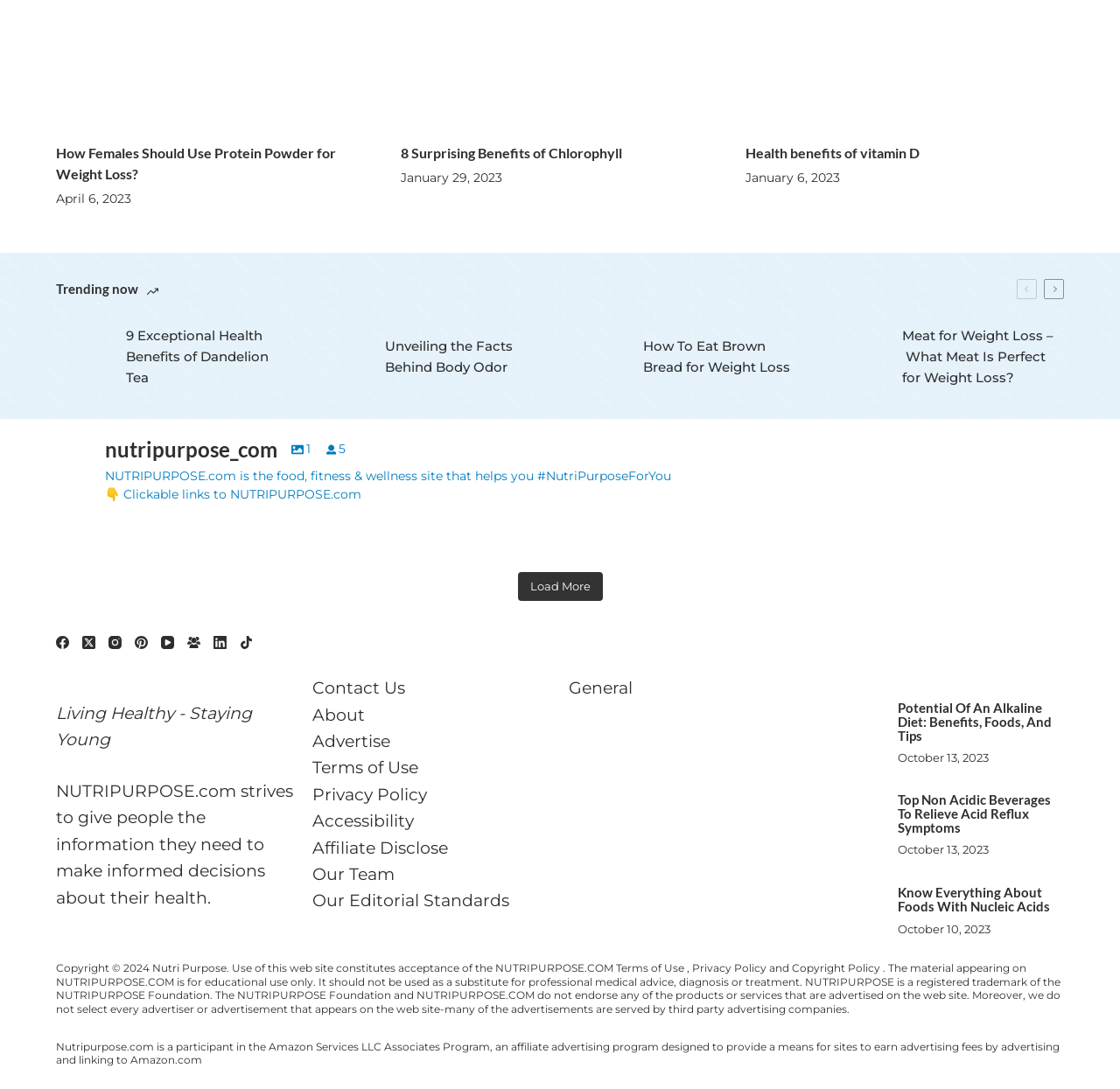Could you highlight the region that needs to be clicked to execute the instruction: "View the link 'Benefits of Dandelion Tea'"?

[0.05, 0.299, 0.257, 0.356]